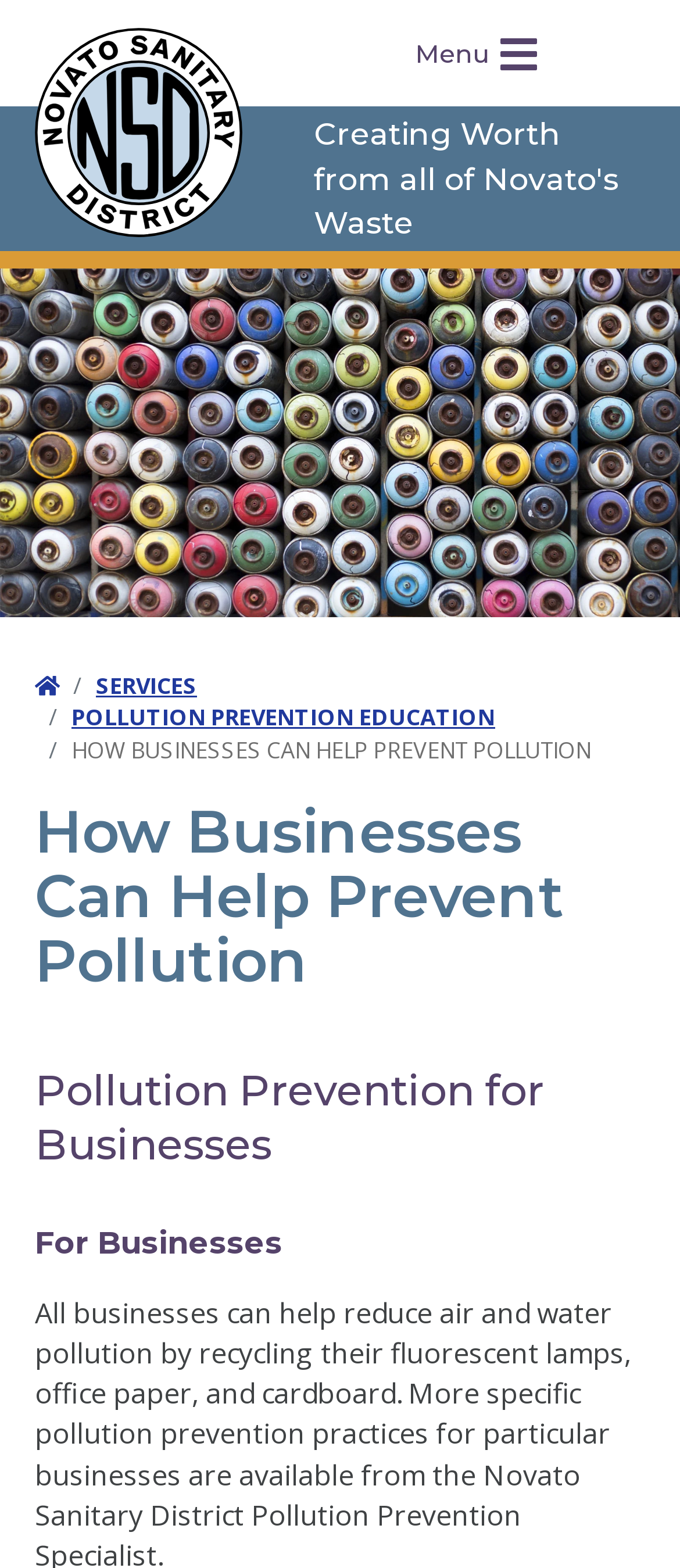Answer briefly with one word or phrase:
What is the text of the first link in the breadcrumb navigation?

Home